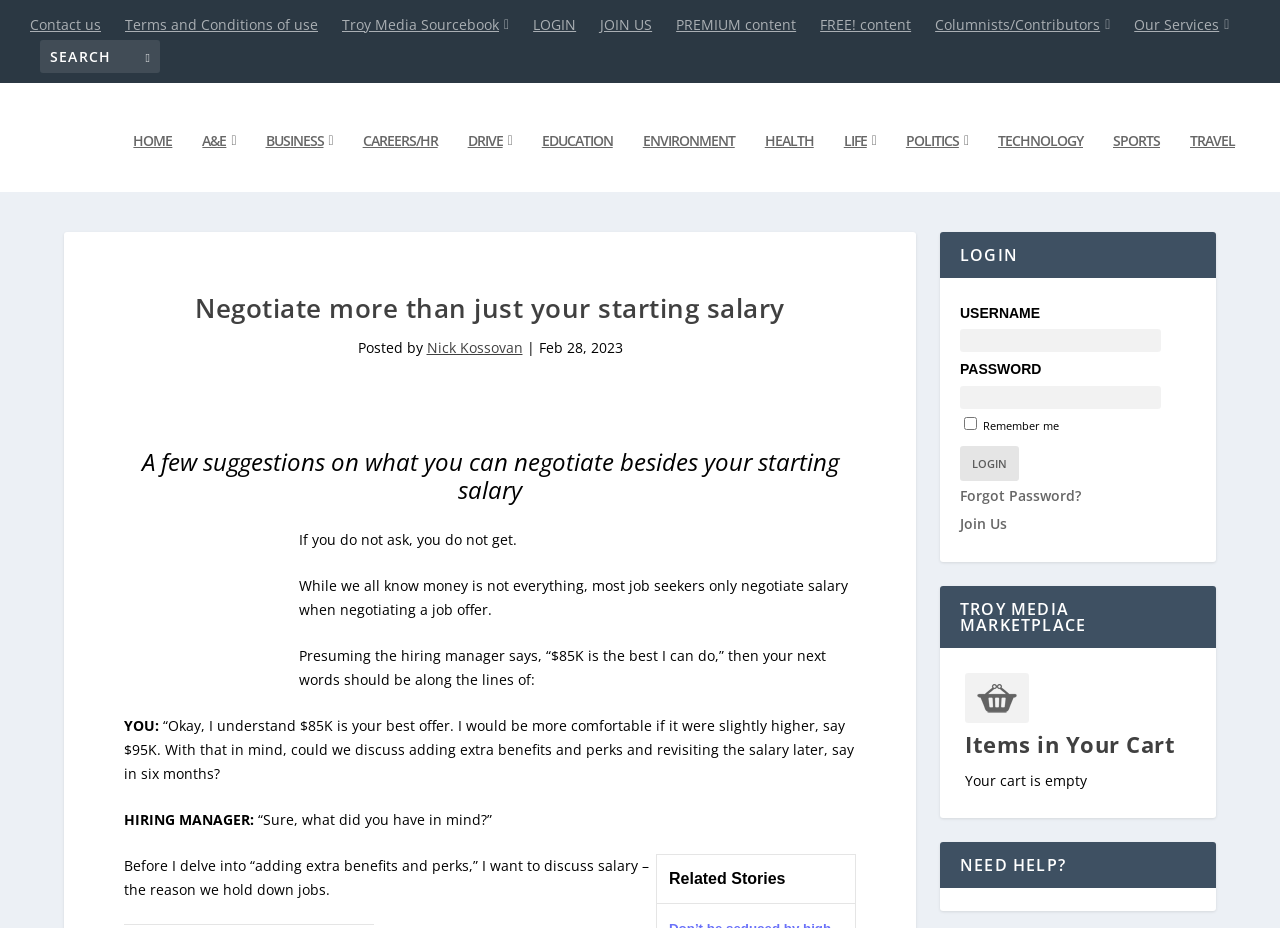Please identify the bounding box coordinates of the element I need to click to follow this instruction: "Click on the 'CONTACT US' link".

None